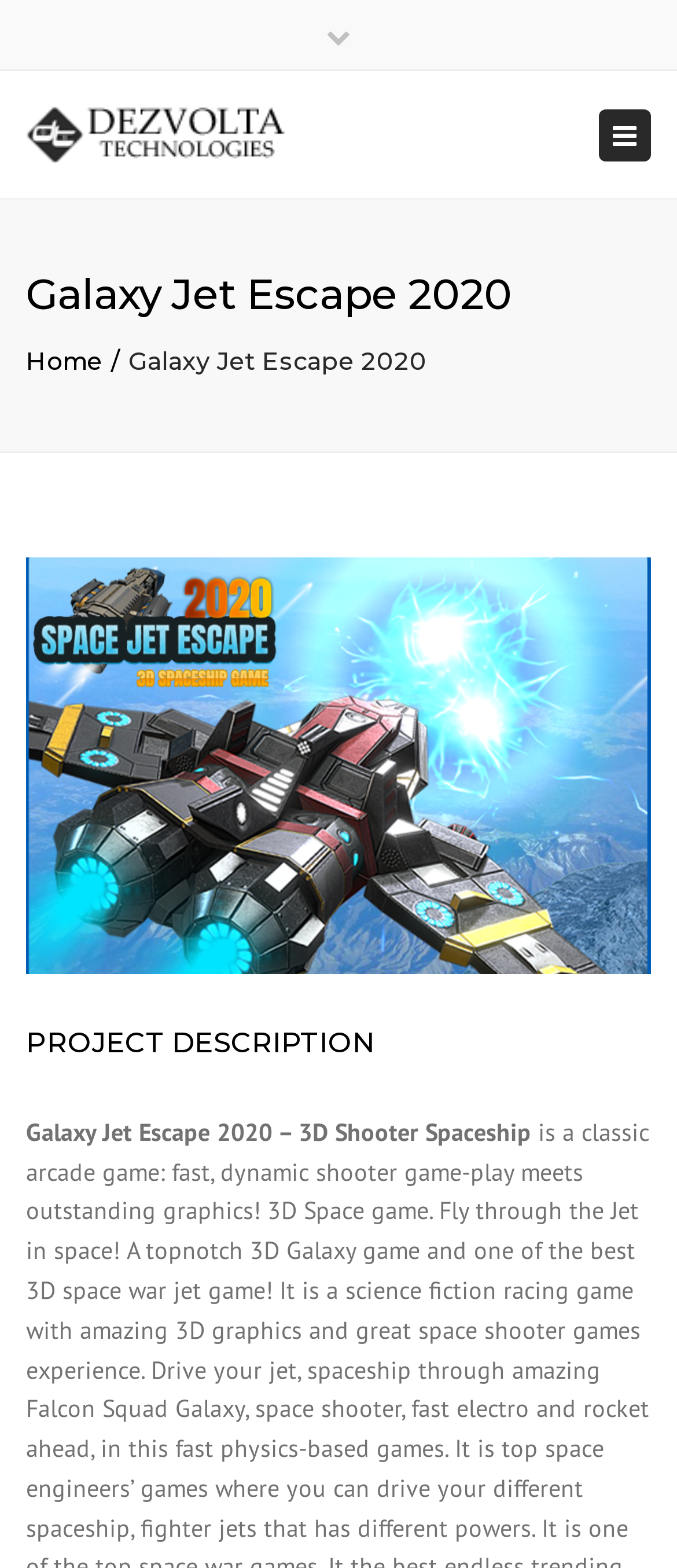What type of game is Galaxy Jet Escape 2020?
Please provide a single word or phrase in response based on the screenshot.

3D Shooter Spaceship